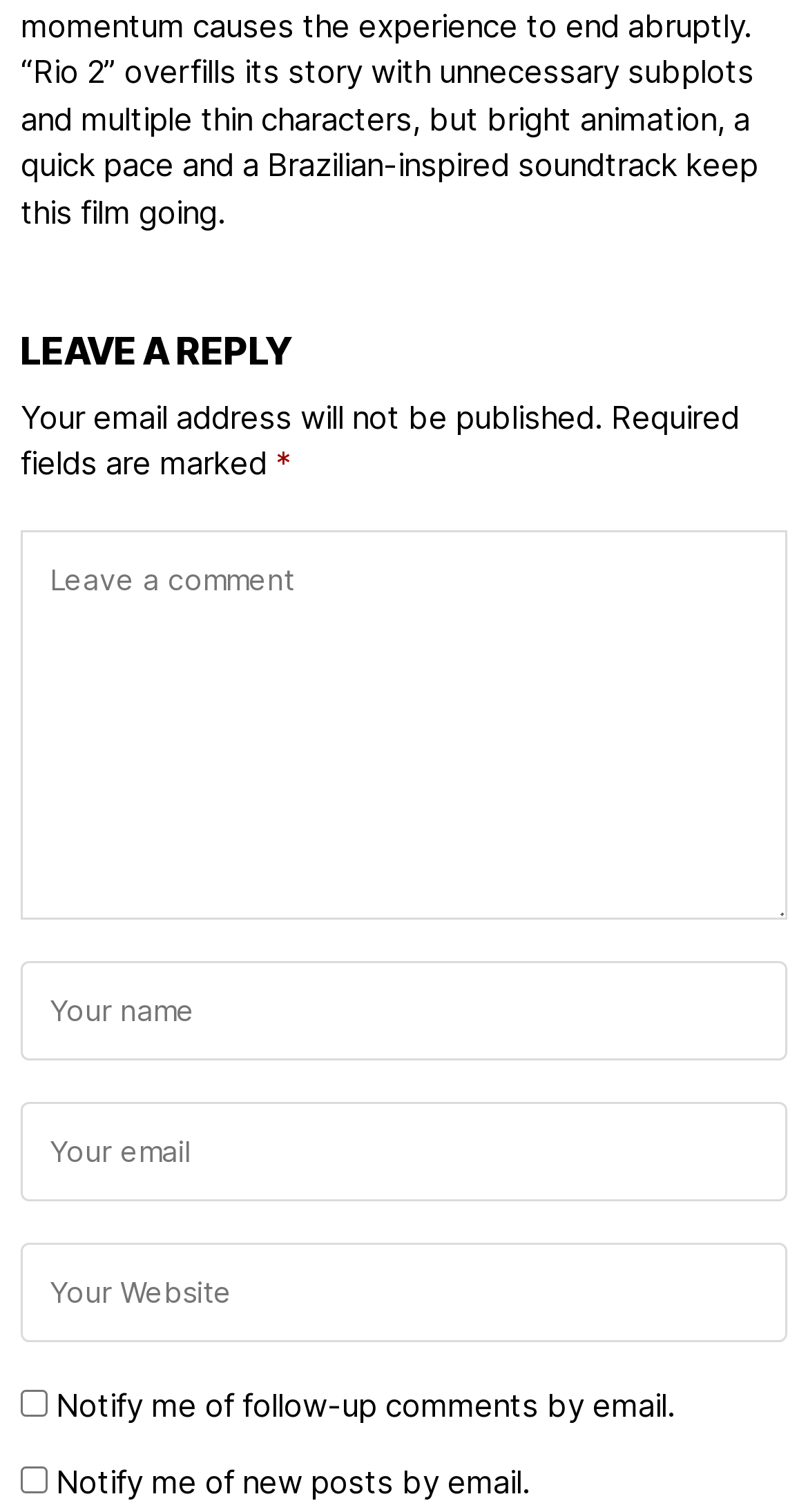Using the element description name="author" placeholder="Your name", predict the bounding box coordinates for the UI element. Provide the coordinates in (top-left x, top-left y, bottom-right x, bottom-right y) format with values ranging from 0 to 1.

[0.026, 0.635, 0.974, 0.701]